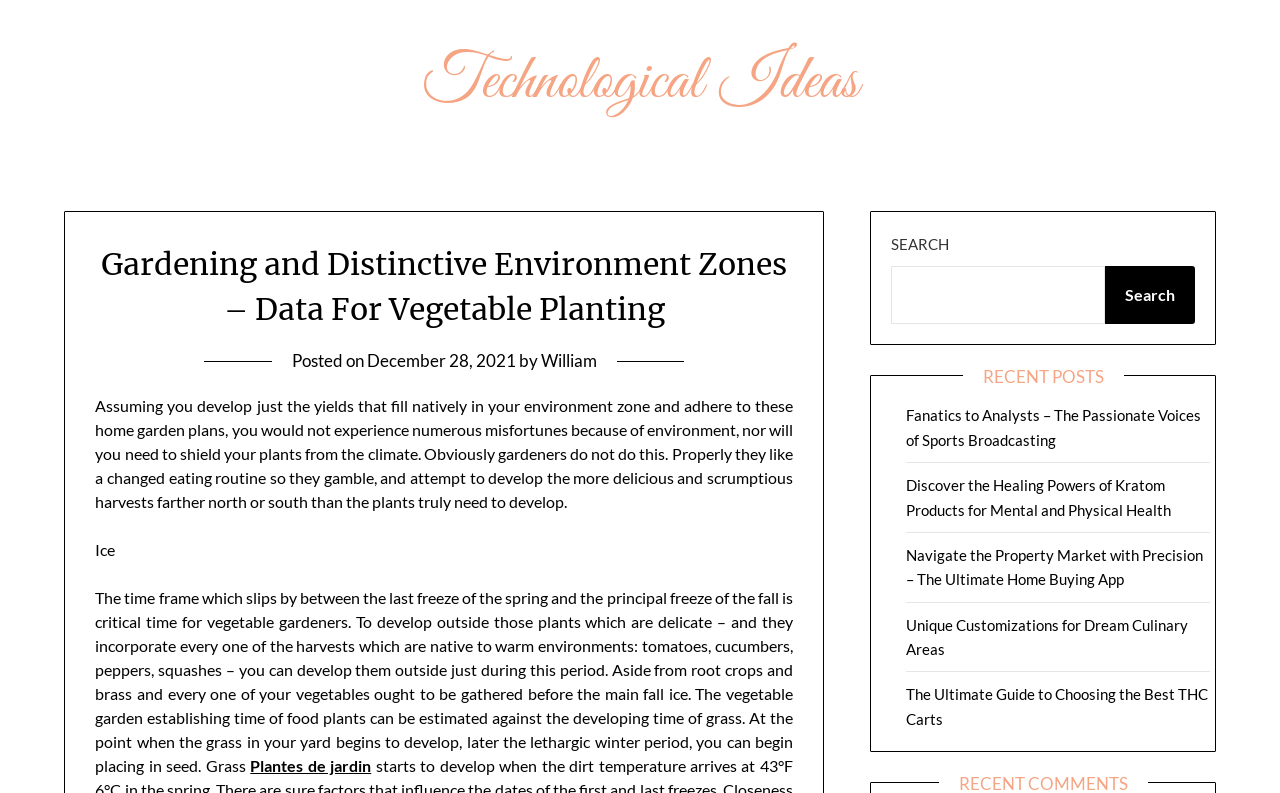Locate the bounding box coordinates of the clickable area needed to fulfill the instruction: "Search for a keyword".

[0.696, 0.336, 0.863, 0.409]